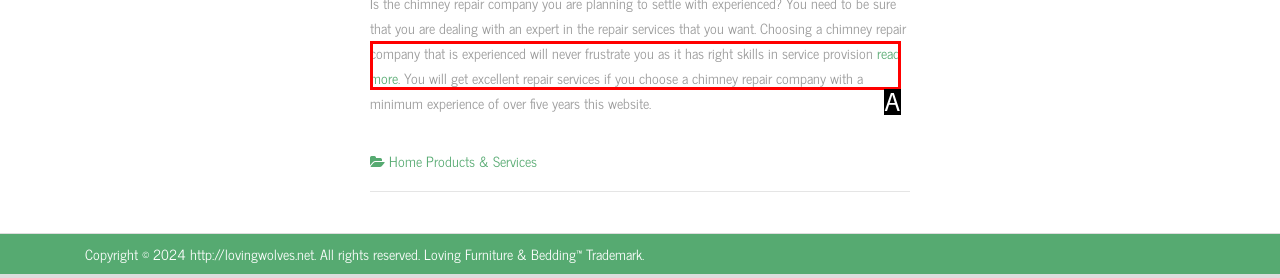Determine the HTML element that best aligns with the description: aria-label="Menu"
Answer with the appropriate letter from the listed options.

None